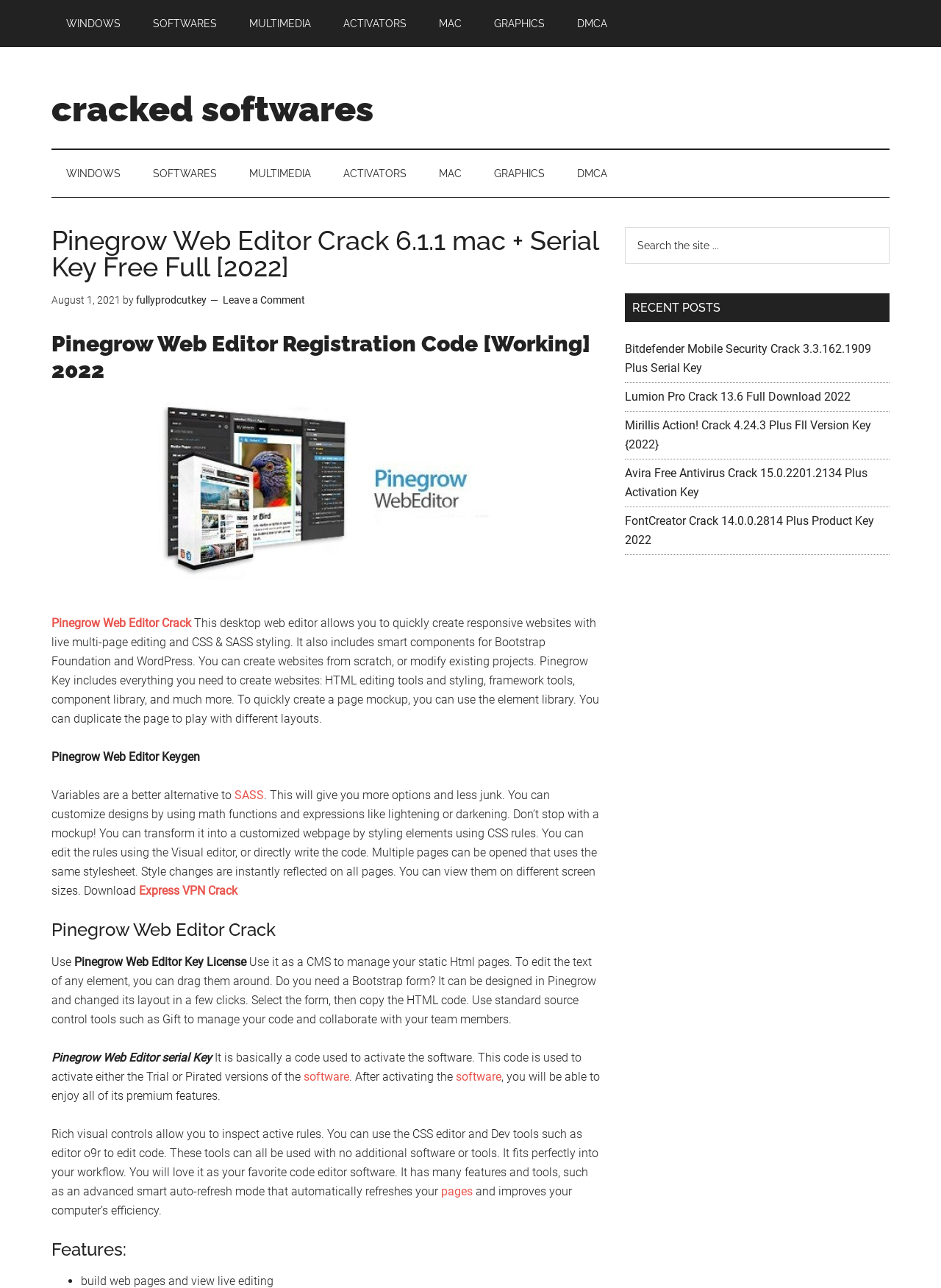Please identify the bounding box coordinates of the element's region that I should click in order to complete the following instruction: "Click on WINDOWS link". The bounding box coordinates consist of four float numbers between 0 and 1, i.e., [left, top, right, bottom].

[0.055, 0.0, 0.144, 0.037]